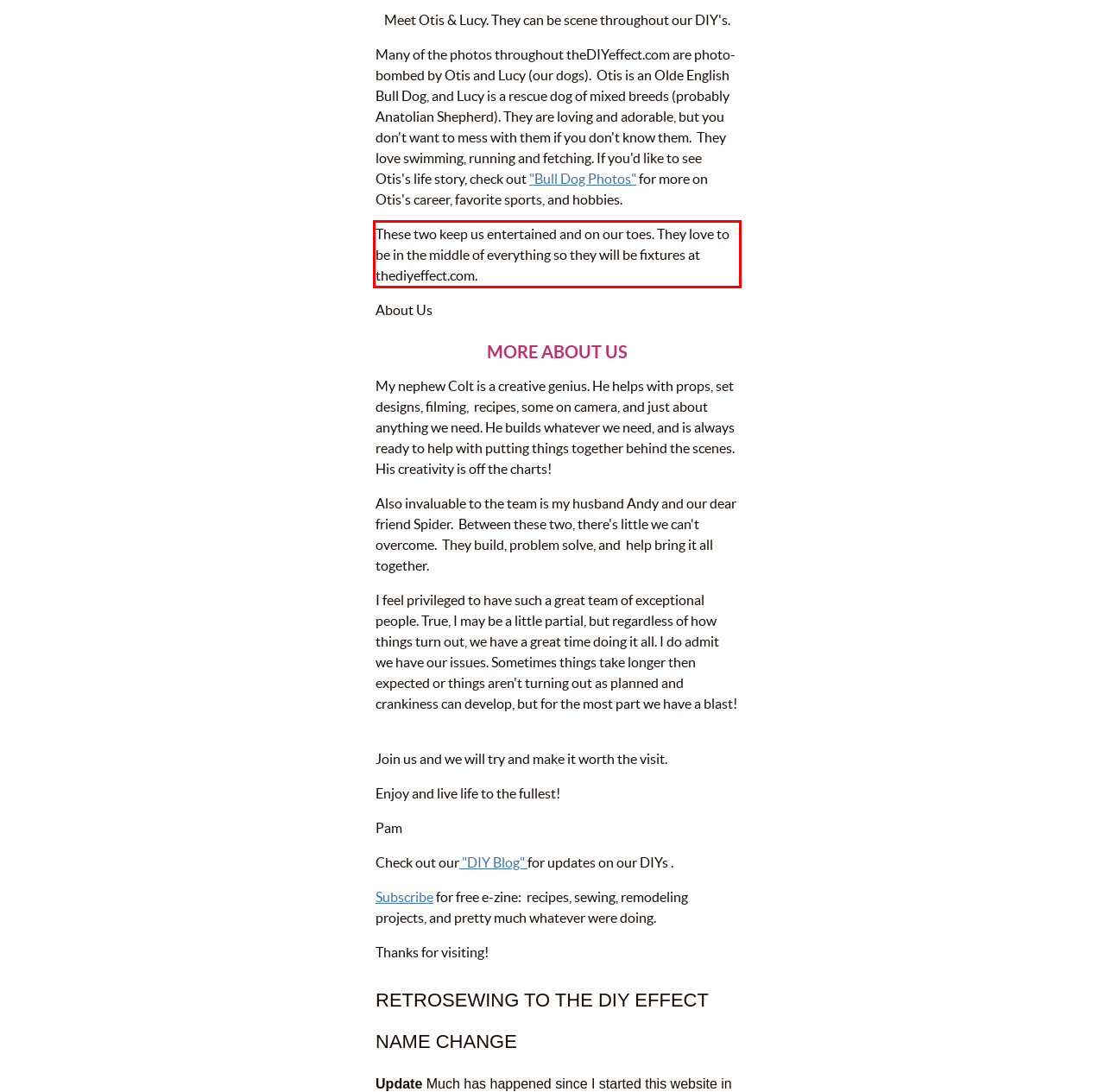Given a webpage screenshot, identify the text inside the red bounding box using OCR and extract it.

These two keep us entertained and on our toes. They love to be in the middle of everything so they will be fixtures at thediyeffect.com.